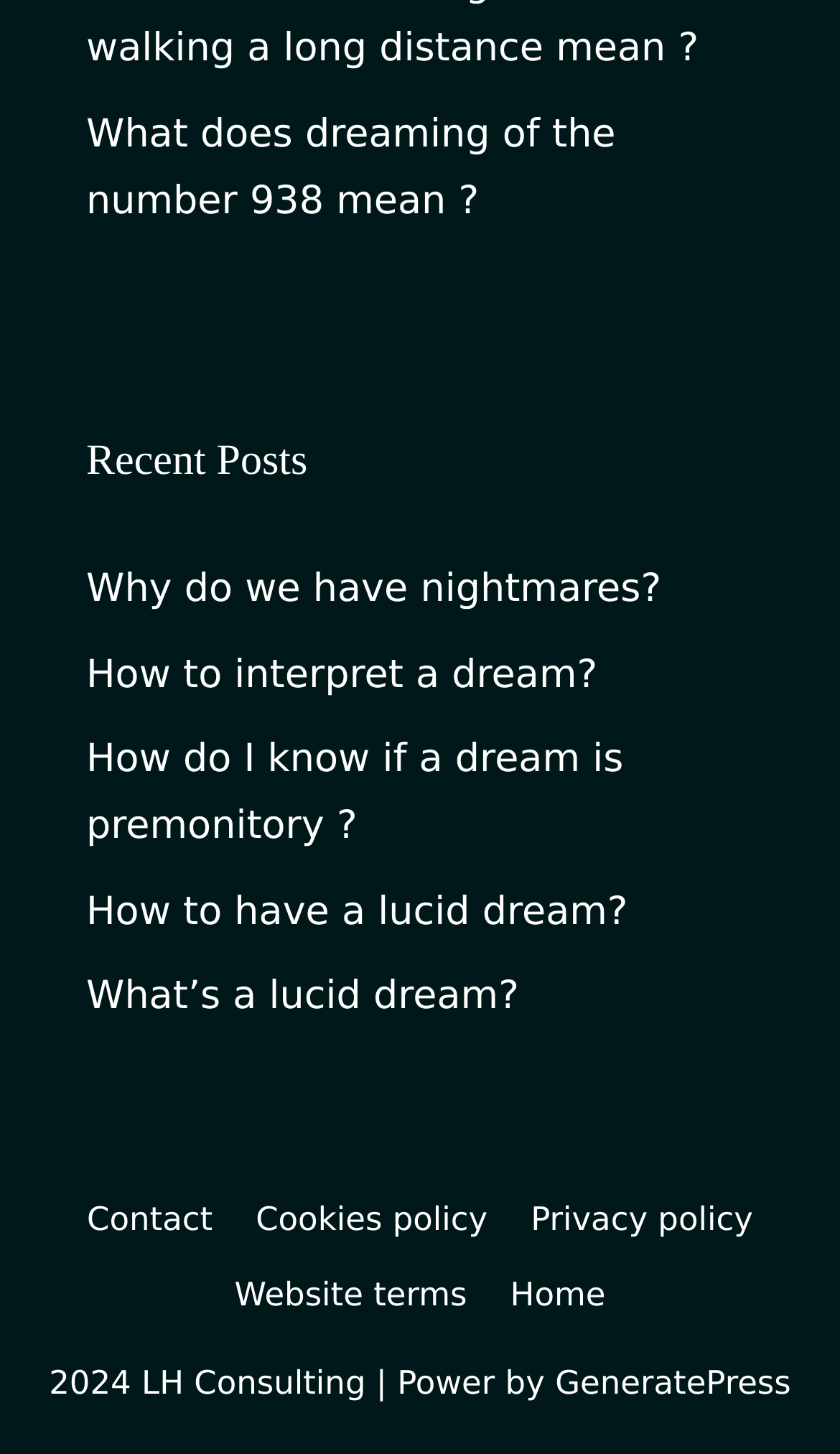Locate the bounding box coordinates of the area to click to fulfill this instruction: "read the latest news". The bounding box should be presented as four float numbers between 0 and 1, in the order [left, top, right, bottom].

None